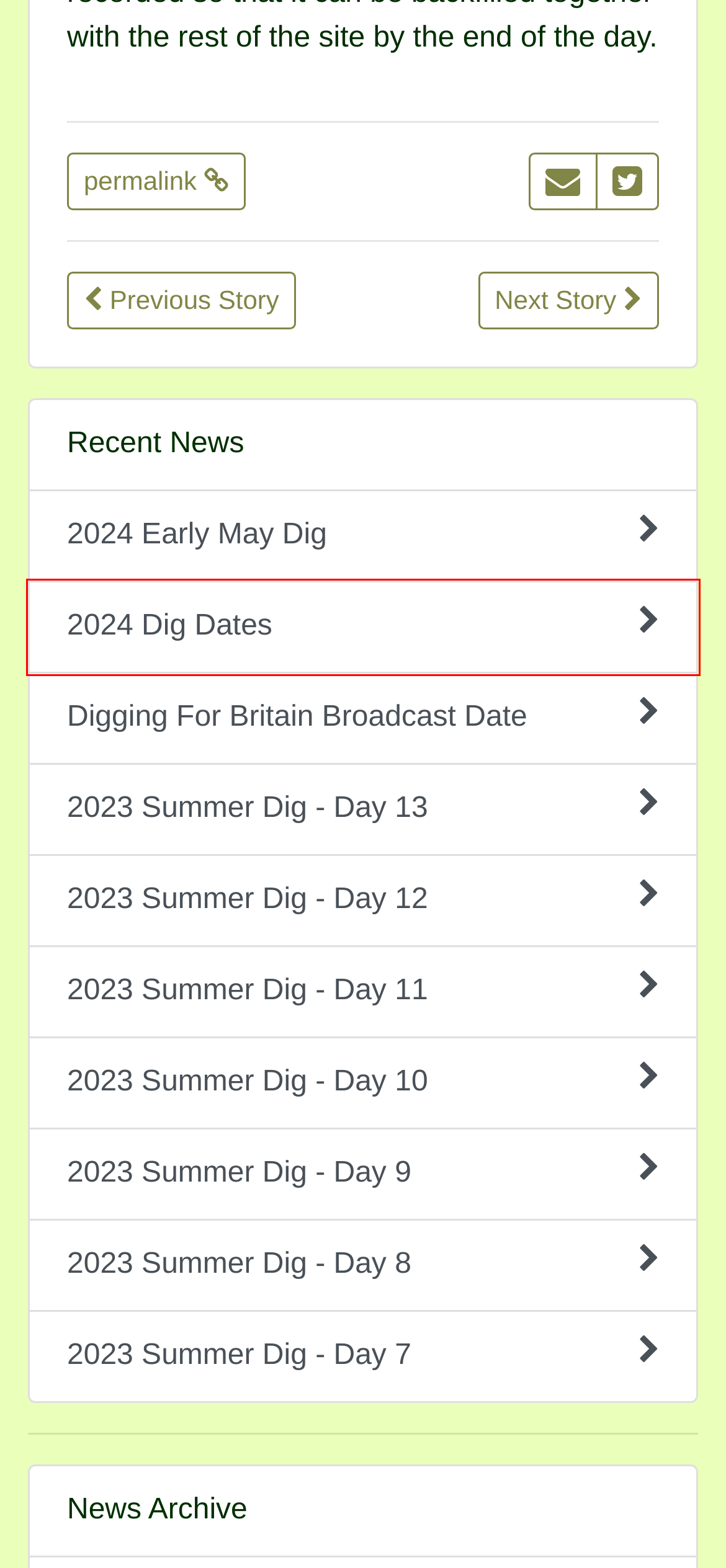You are given a screenshot of a webpage with a red rectangle bounding box around a UI element. Select the webpage description that best matches the new webpage after clicking the element in the bounding box. Here are the candidates:
A. Enfield Archaeological Society – 2024 Early May Dig
B. Enfield Archaeological Society – 2023 Summer Dig - Day 9
C. Enfield Archaeological Society – Forty Hall Summer Dig - Day 8
D. Enfield Archaeological Society – 2023 Summer Dig - Day 12
E. Enfield Archaeological Society – 2023 Summer Dig - Day 10
F. Enfield Archaeological Society – Forty Hall Summer Dig - Day 10
G. Enfield Archaeological Society – Digging For Britain Broadcast Date
H. Enfield Archaeological Society – 2024 Dig Dates

H